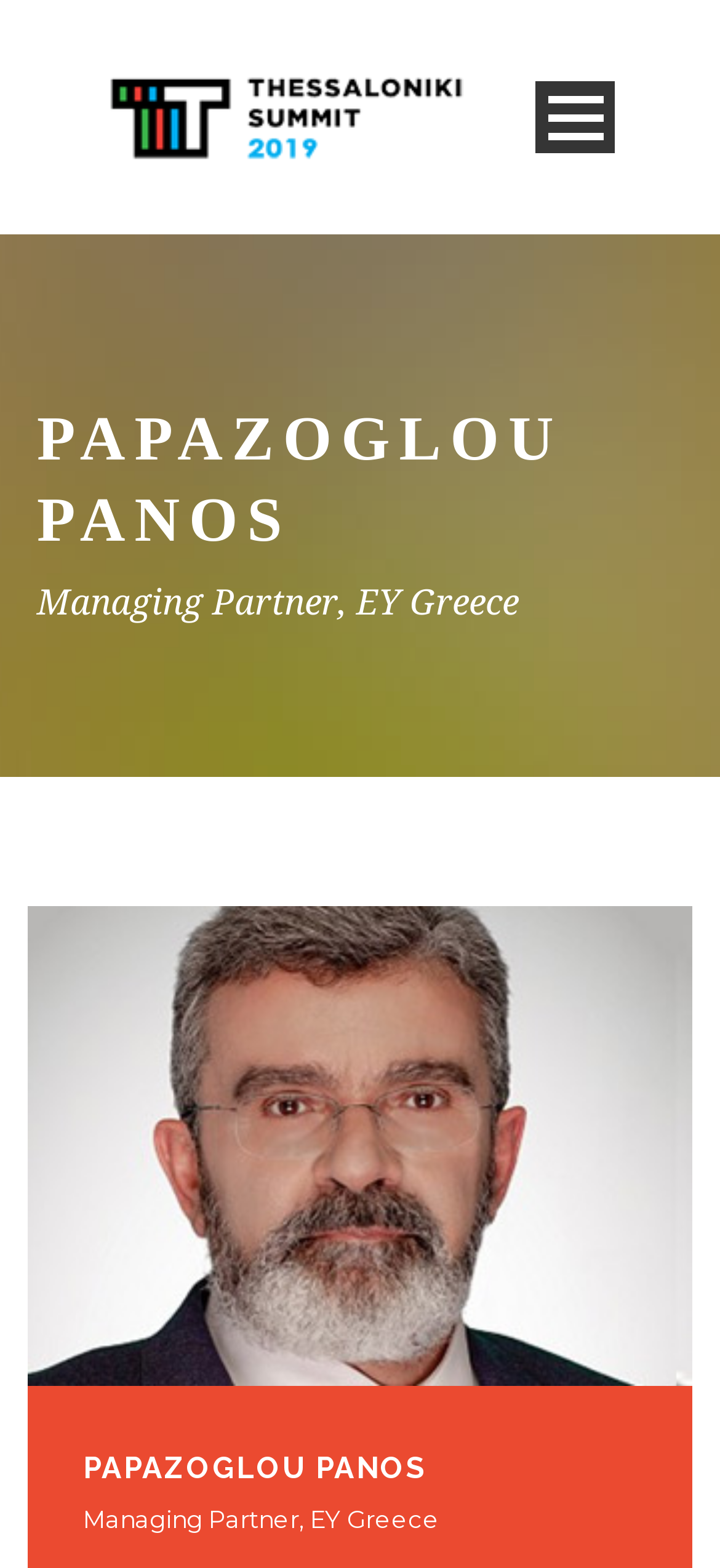Identify the bounding box coordinates for the region to click in order to carry out this instruction: "Get in touch with the organizers". Provide the coordinates using four float numbers between 0 and 1, formatted as [left, top, right, bottom].

[0.146, 0.255, 0.915, 0.314]